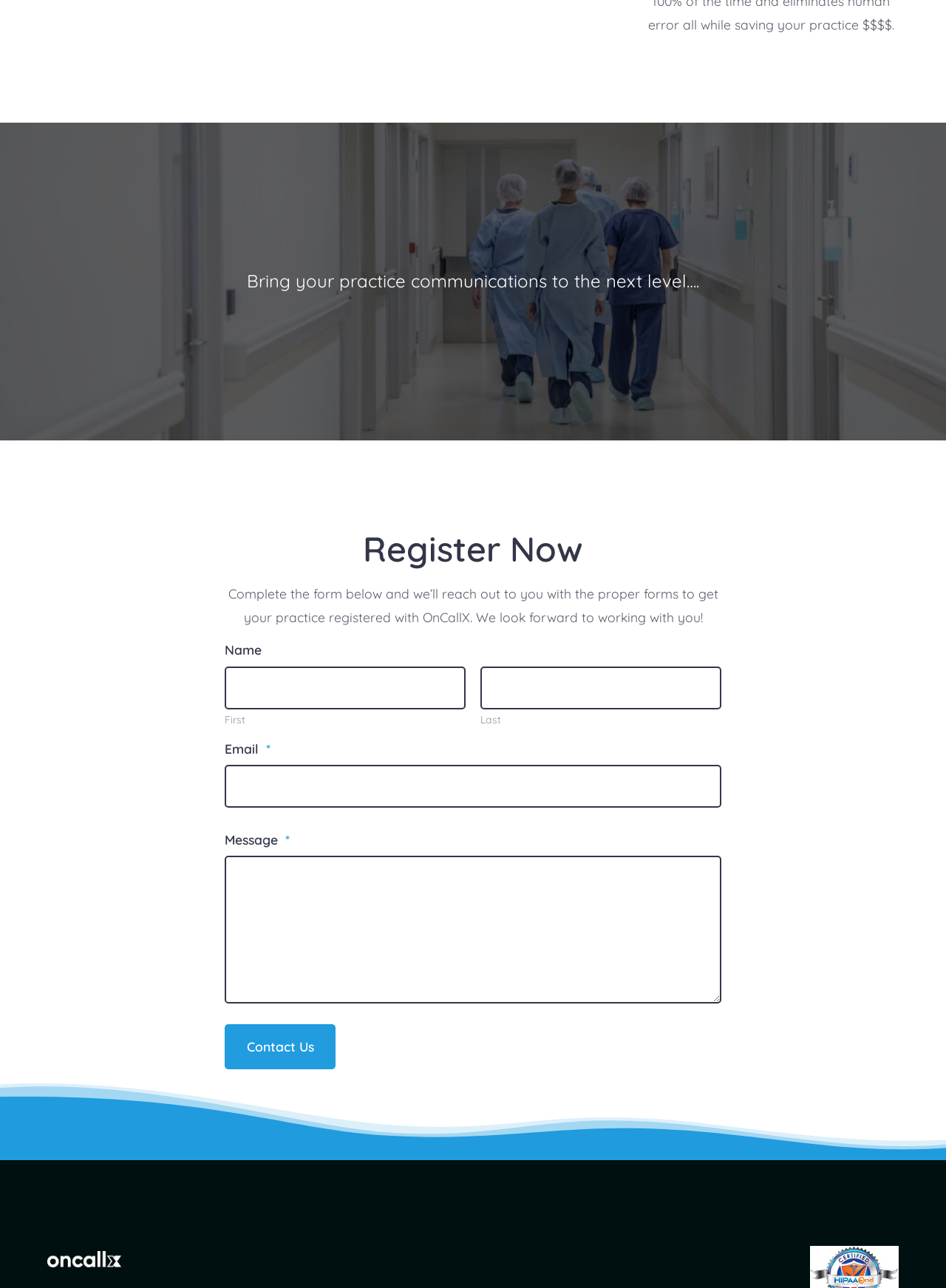What is the company name mentioned on this webpage?
Refer to the image and provide a one-word or short phrase answer.

OnCallX